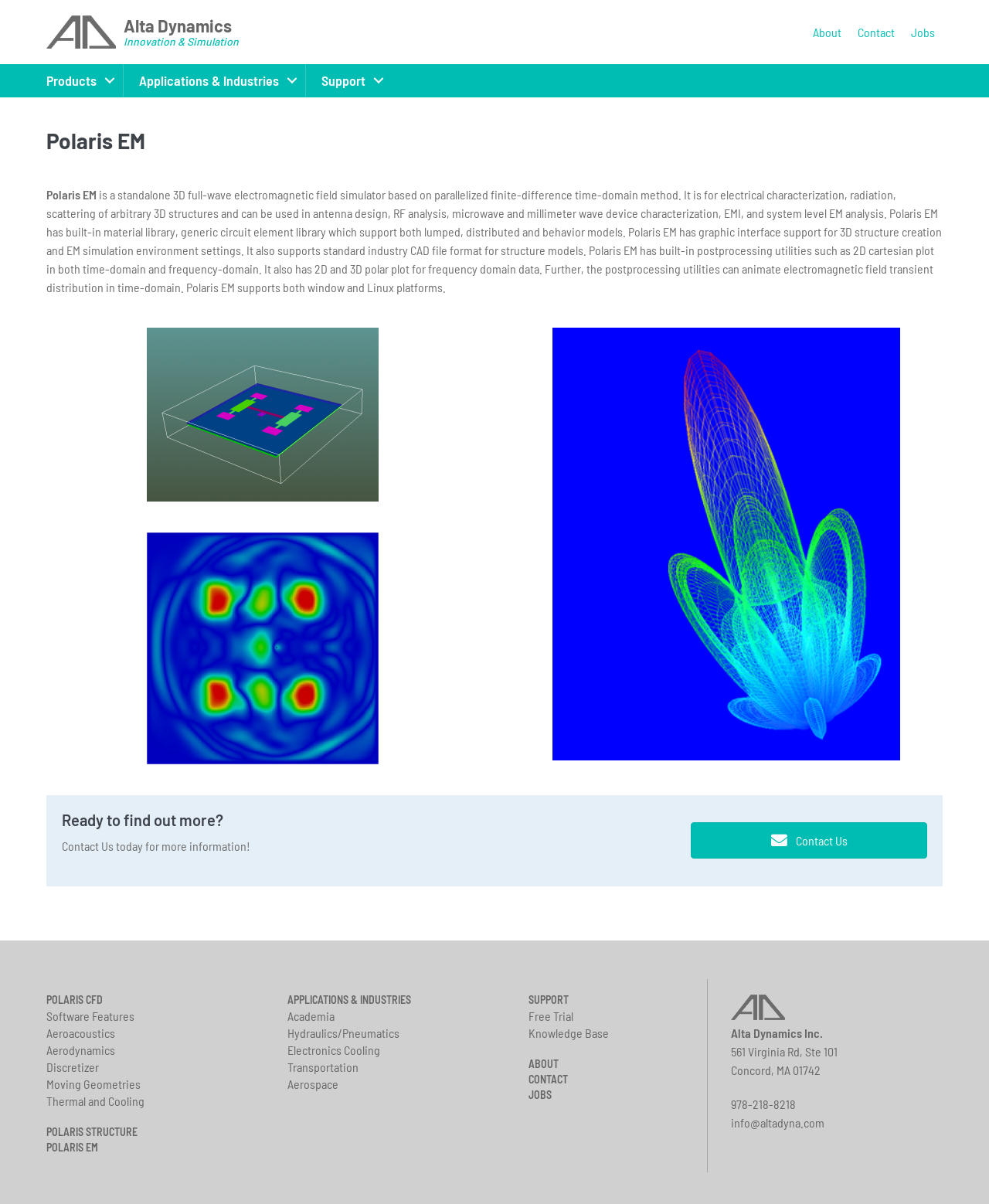Refer to the image and answer the question with as much detail as possible: What is Polaris EM?

Based on the webpage content, Polaris EM is a standalone 3D full-wave electromagnetic field simulator based on parallelized finite-difference time-domain method. It is used for electrical characterization, radiation, scattering of arbitrary 3D structures and can be used in antenna design, RF analysis, microwave and millimeter wave device characterization, EMI, and system level EM analysis.